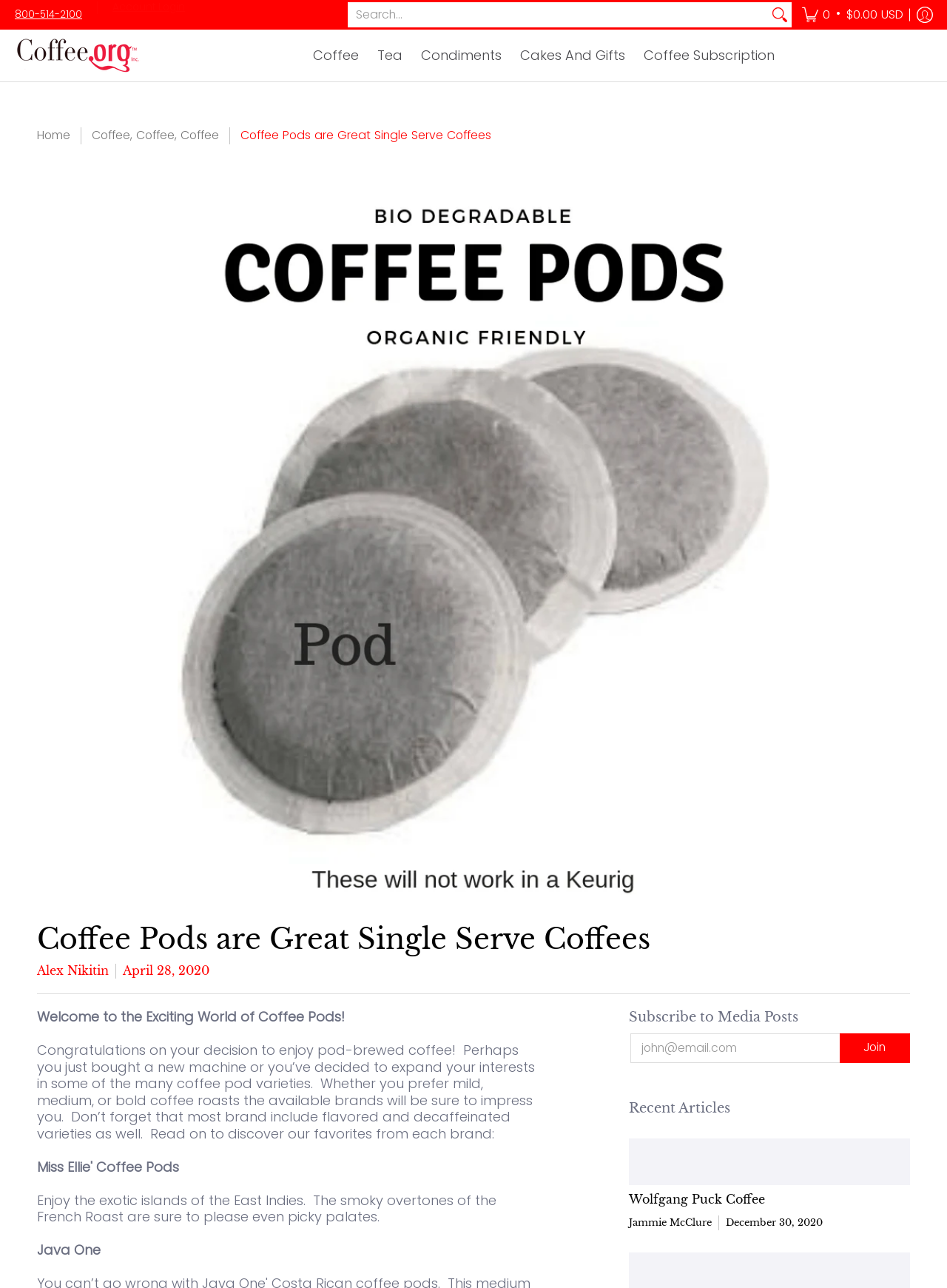What is the main topic of the webpage?
Please provide a single word or phrase as your answer based on the screenshot.

Coffee Pods